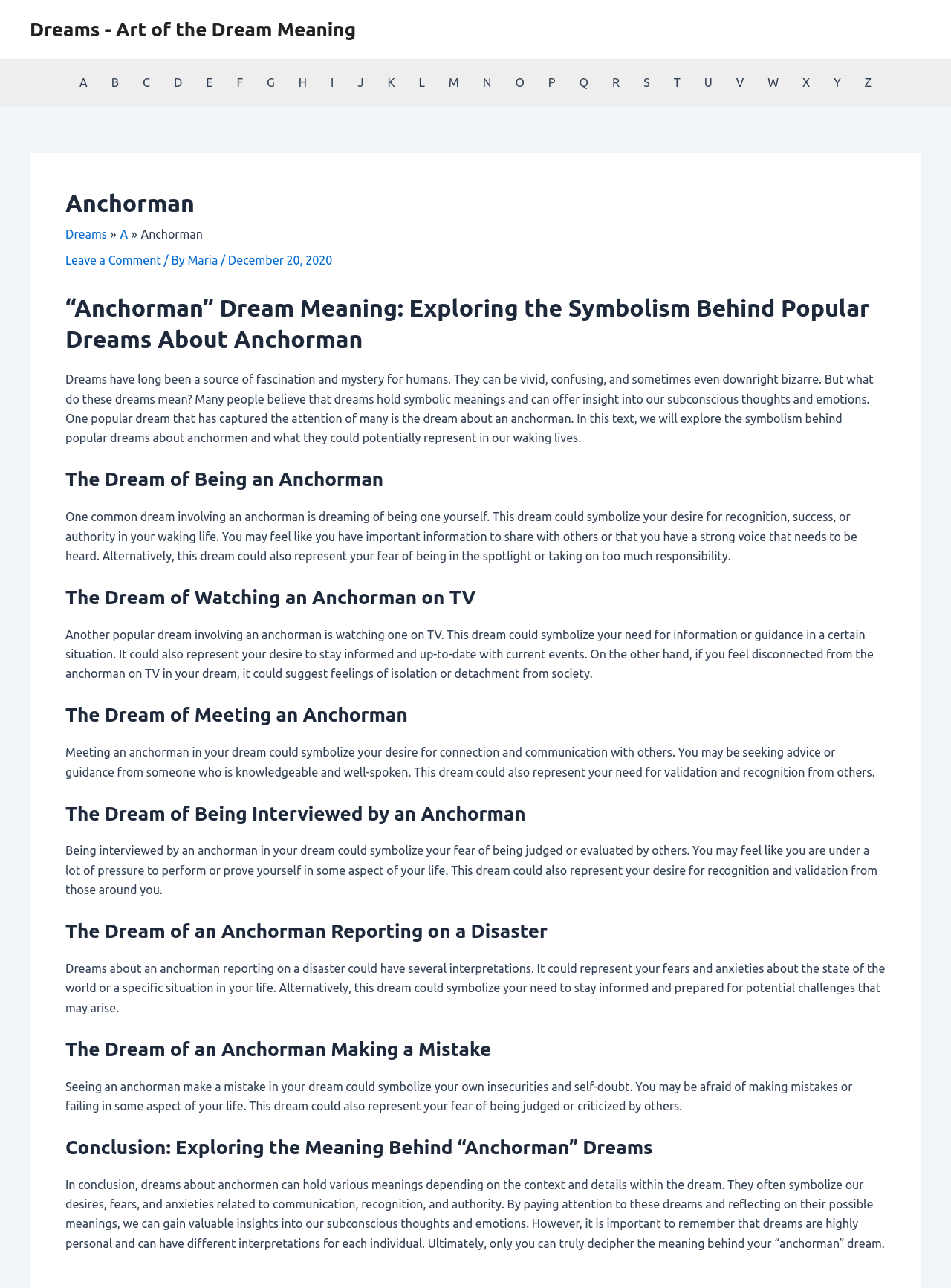Locate the bounding box coordinates of the area where you should click to accomplish the instruction: "Read the article about 'The Dream of Being an Anchorman'".

[0.069, 0.363, 0.931, 0.382]